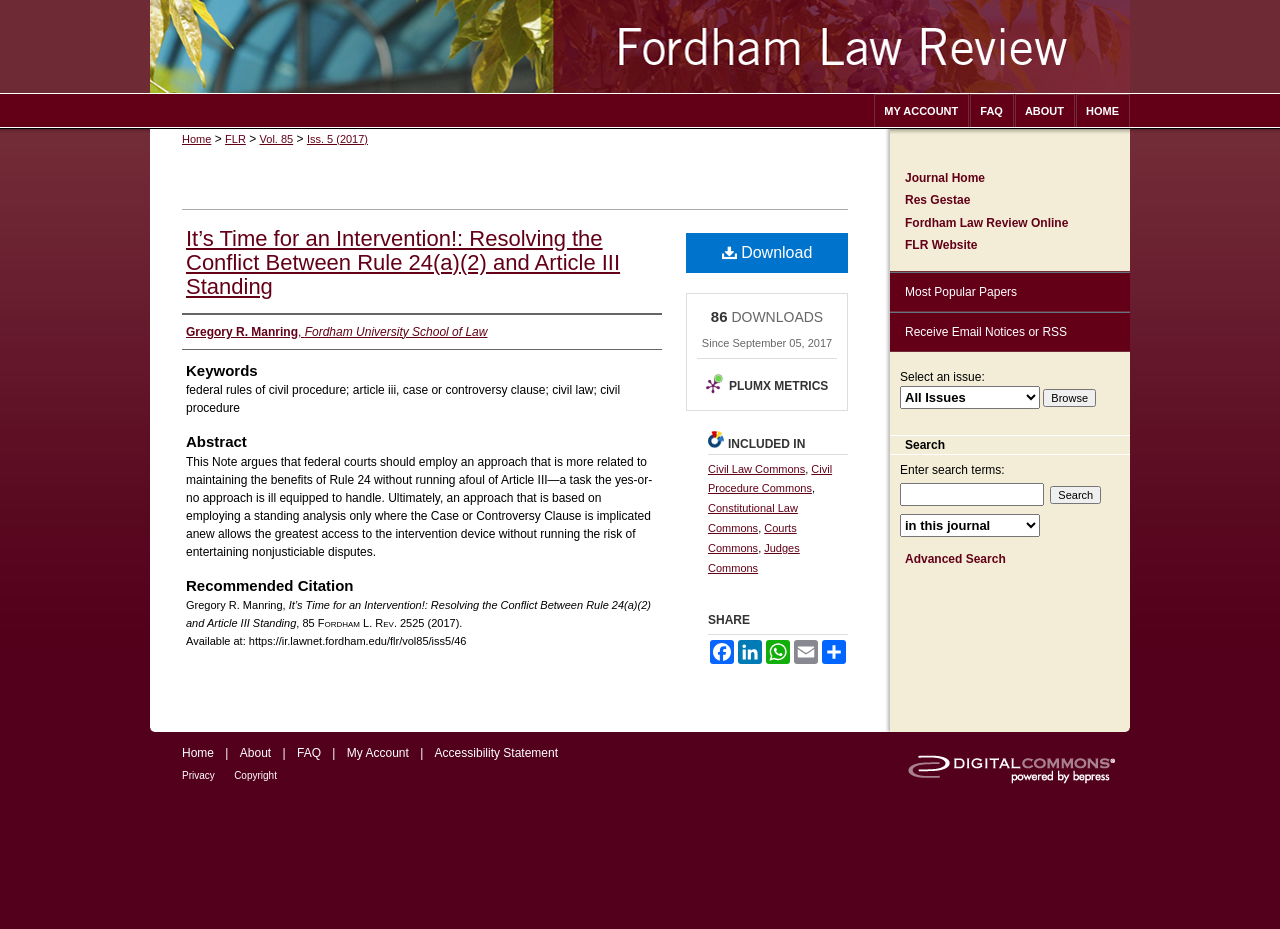Please predict the bounding box coordinates of the element's region where a click is necessary to complete the following instruction: "Click on the 'Doberman Technologies' logo". The coordinates should be represented by four float numbers between 0 and 1, i.e., [left, top, right, bottom].

None